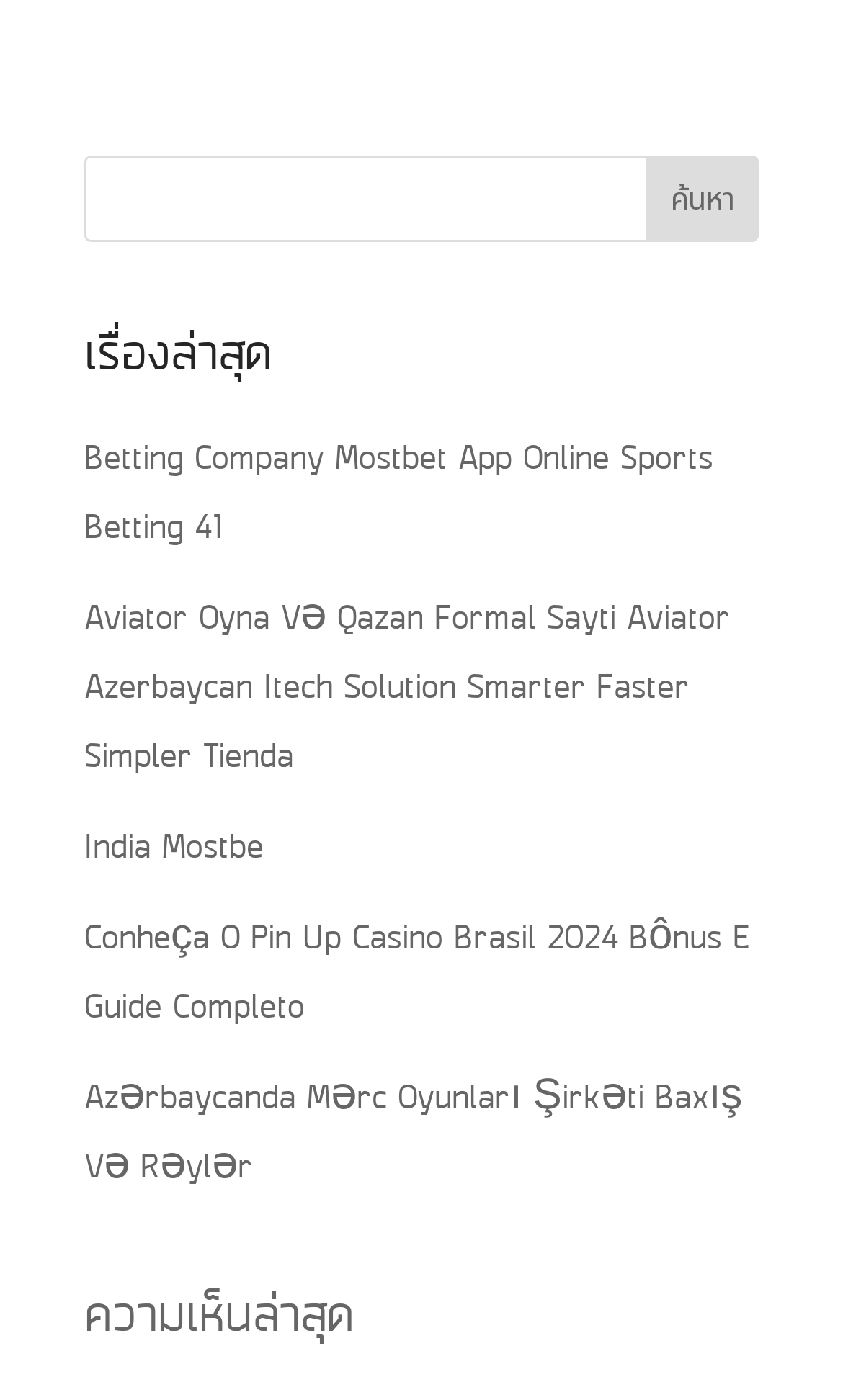What is the text of the second heading?
Provide a comprehensive and detailed answer to the question.

The second heading is located below the links under the 'เรื่องล่าสุด' heading, and its text is 'ความเห็นล่าสุด', which is Thai for 'latest comments'.